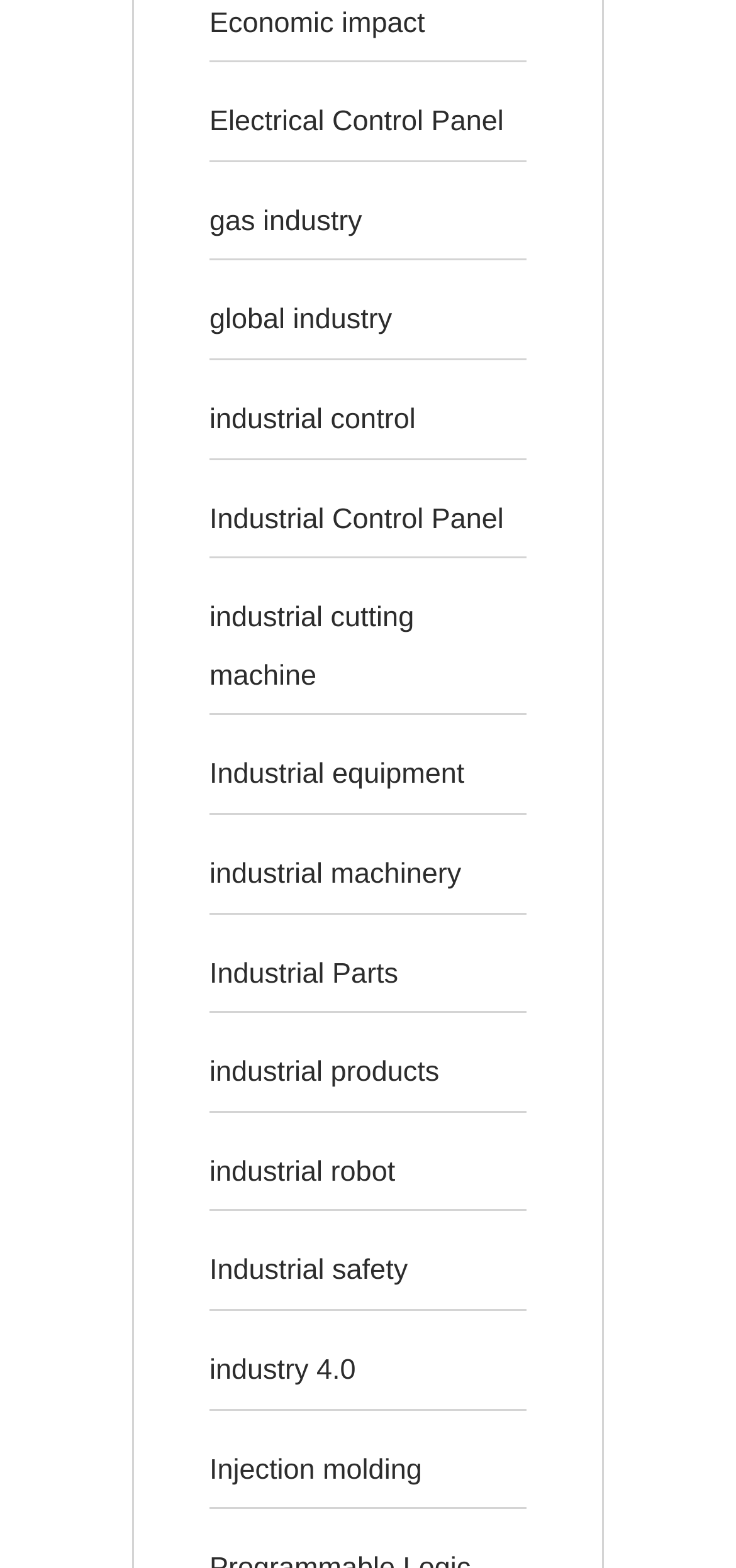Answer the question below in one word or phrase:
What is the first link on the webpage?

Economic impact